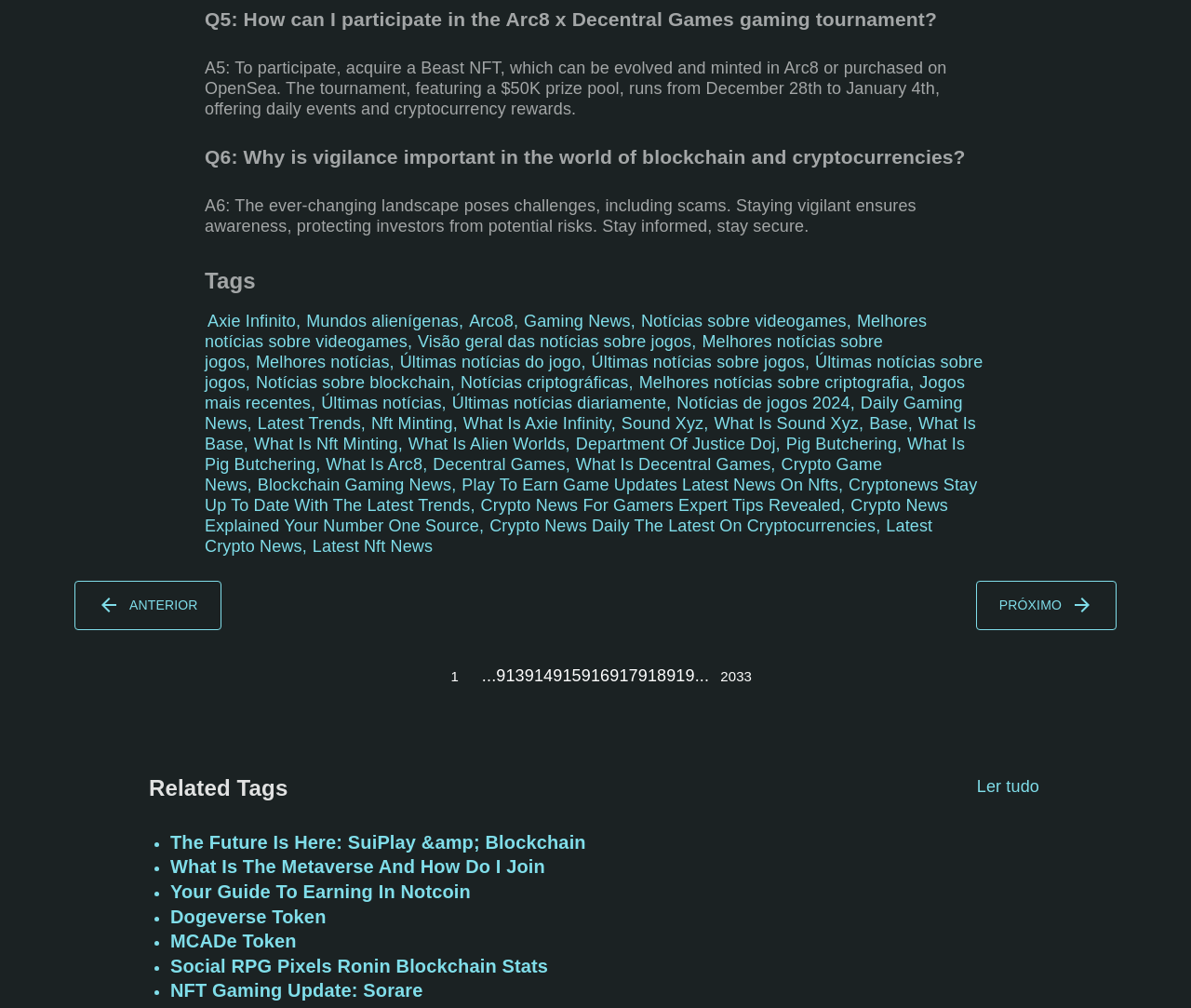Look at the image and answer the question in detail:
How many pages are there in the pagination navigation?

I found the pagination navigation with links to pages 1, 913, 914, ..., 2033, which indicates that there are at least 2033 pages.